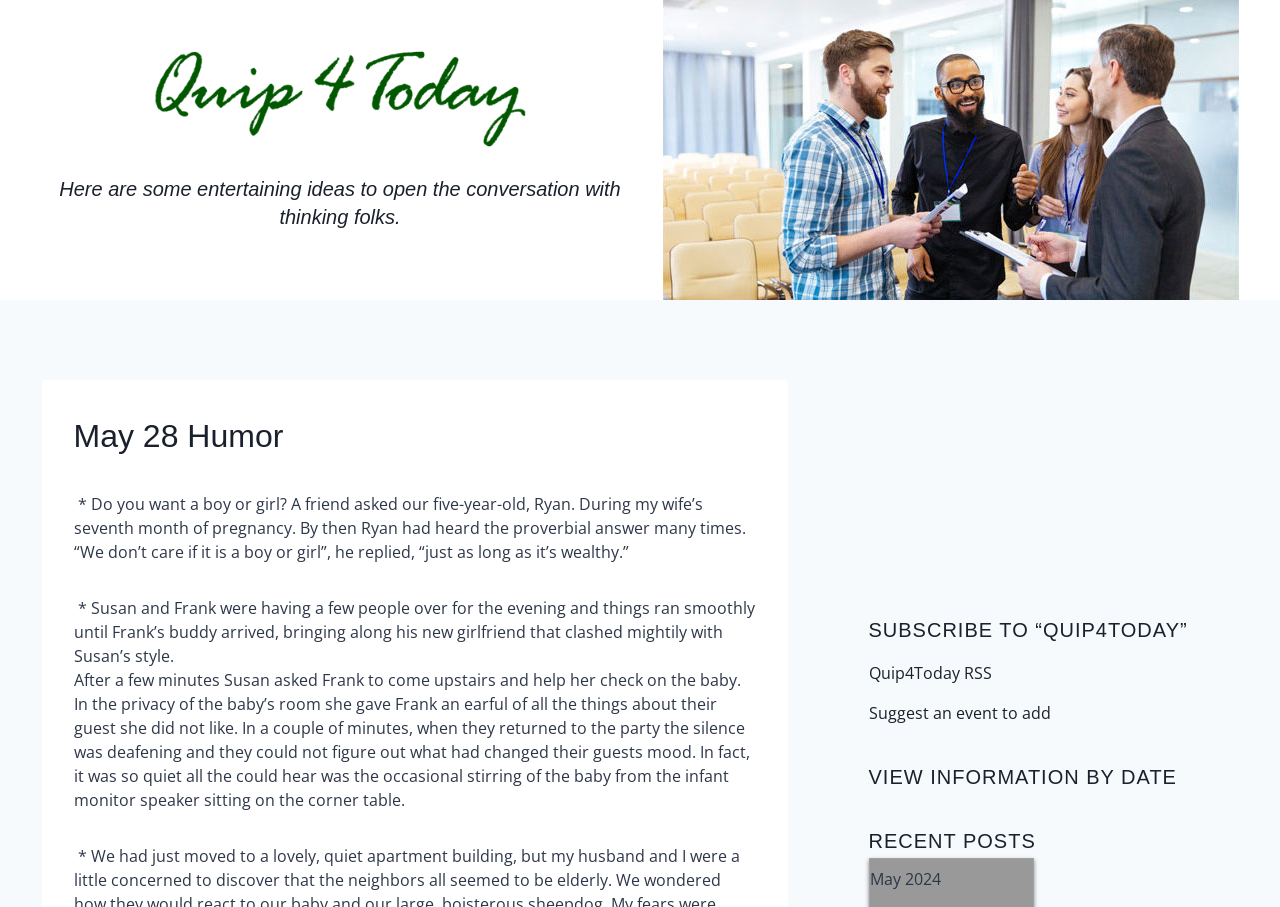How many jokes are on this webpage?
Based on the visual, give a brief answer using one word or a short phrase.

Three